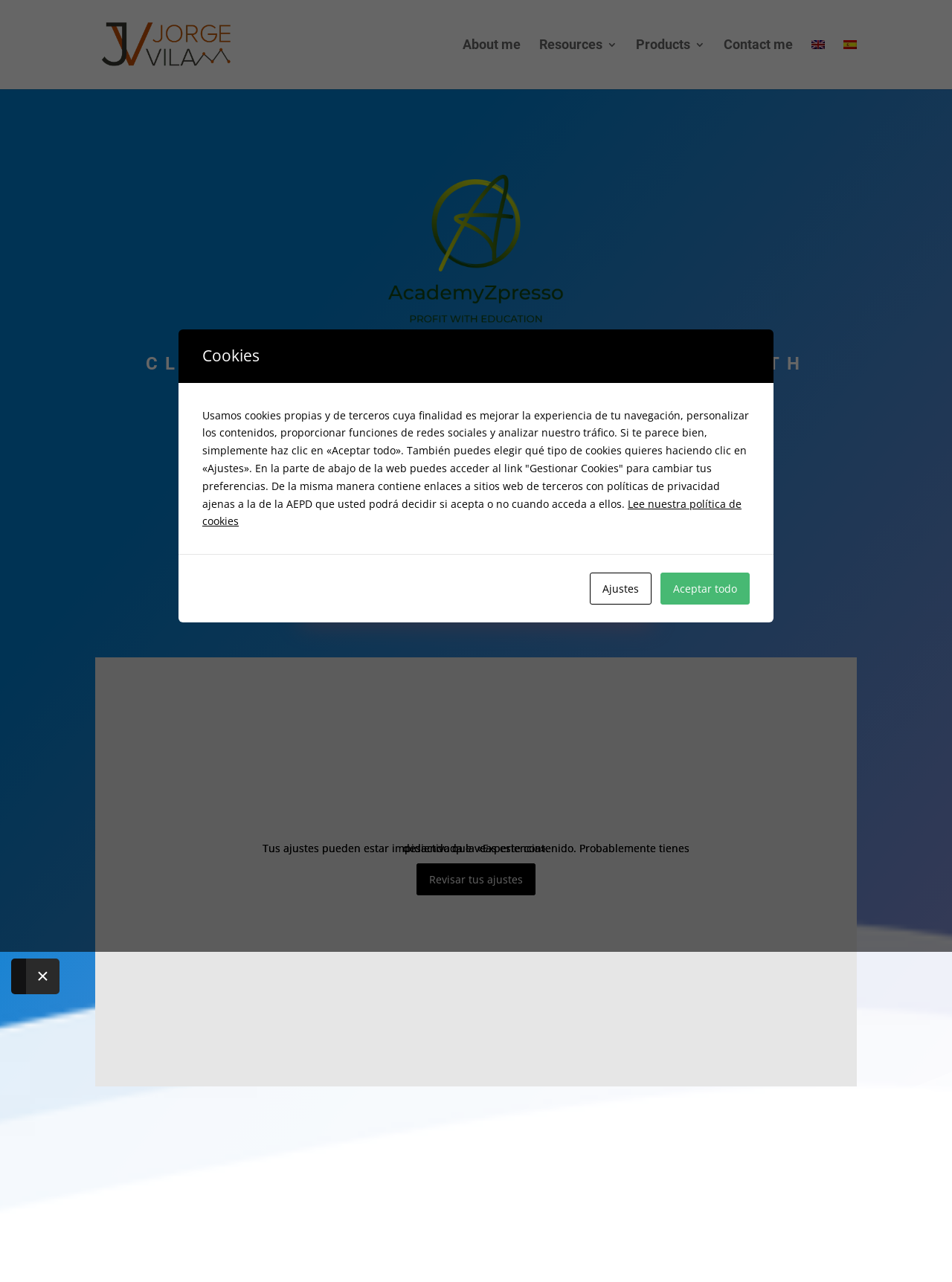What is the language of the webpage?
Answer briefly with a single word or phrase based on the image.

English